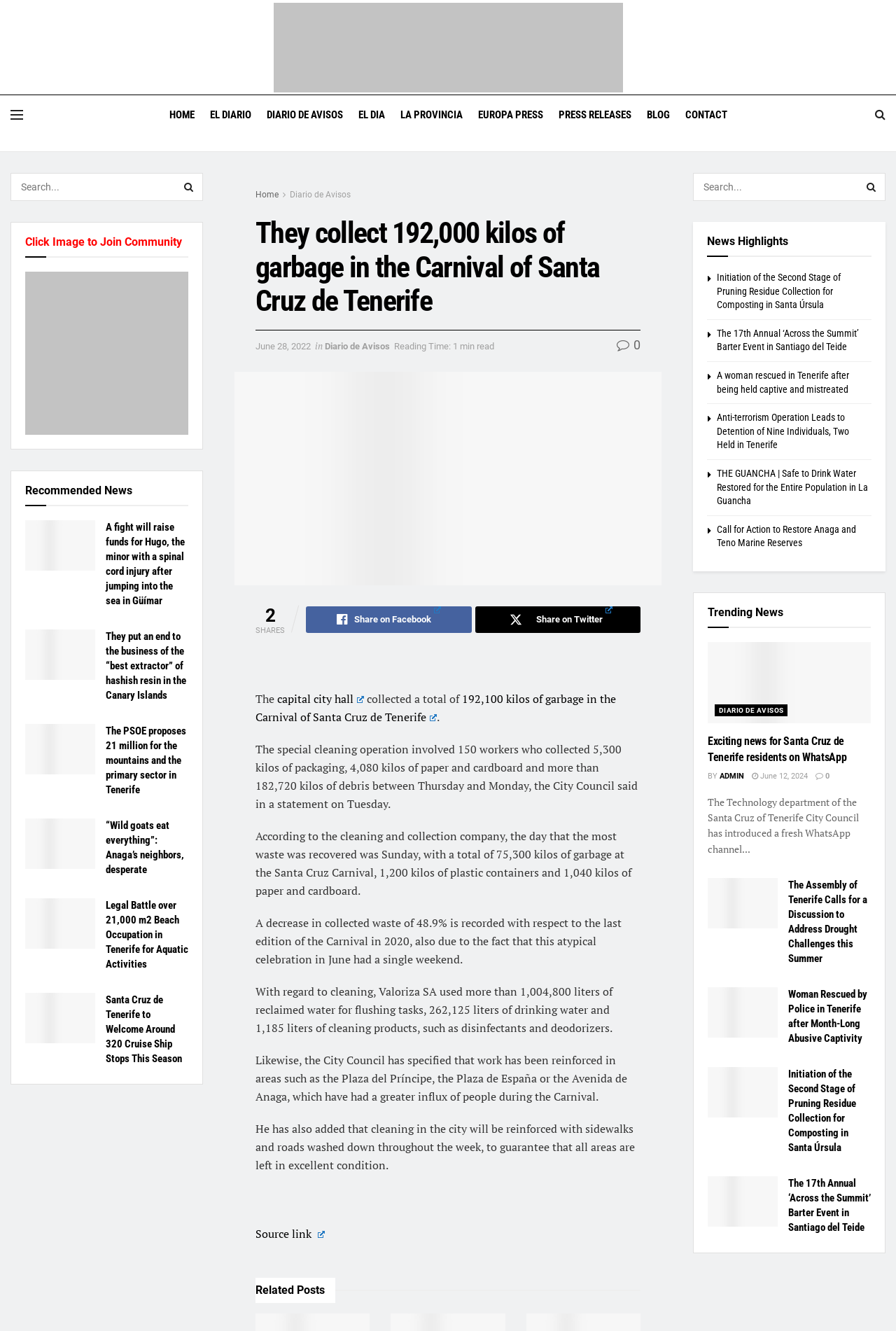Find the bounding box coordinates for the HTML element described as: "Share on Twitter". The coordinates should consist of four float values between 0 and 1, i.e., [left, top, right, bottom].

[0.53, 0.456, 0.715, 0.476]